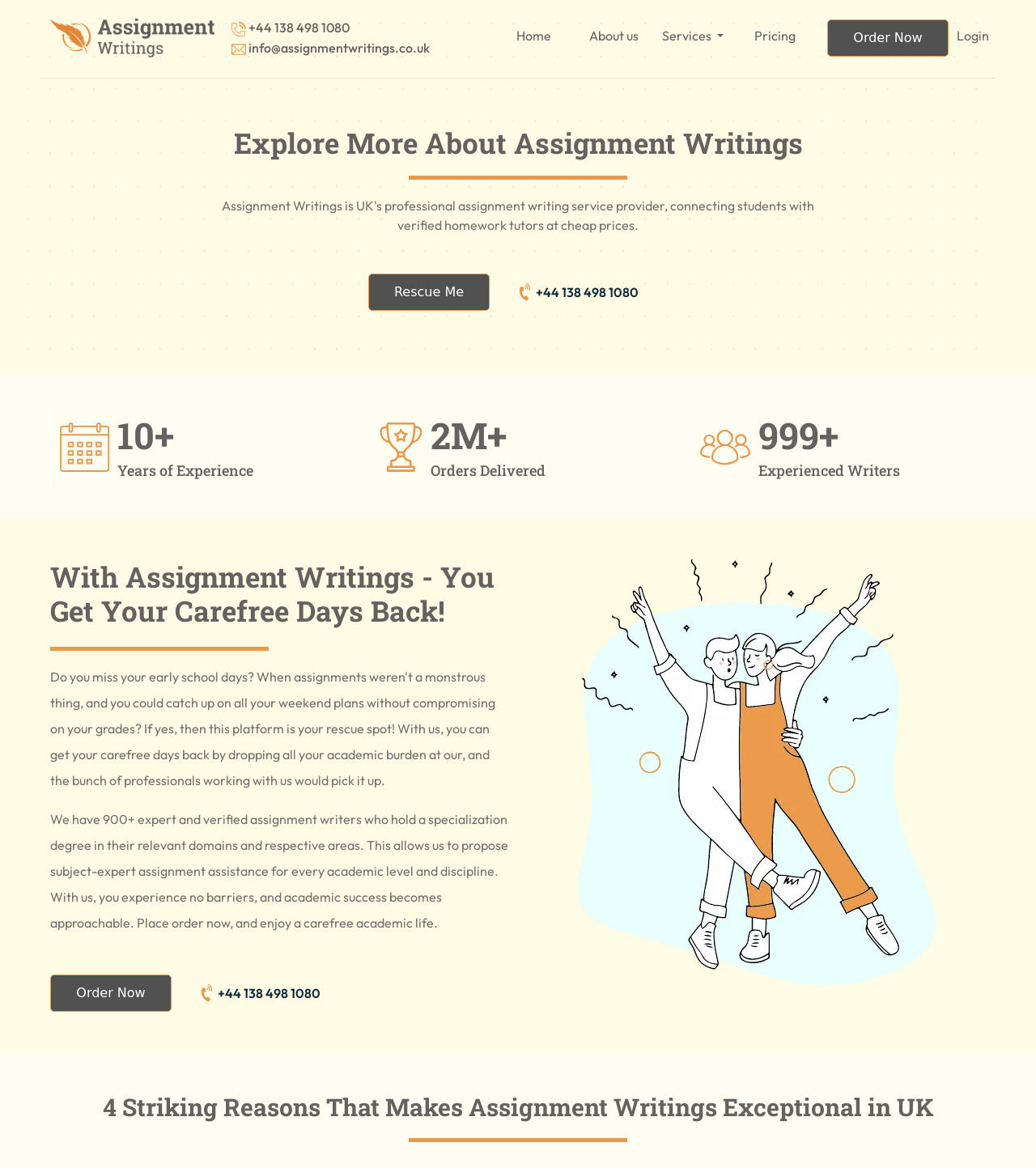Specify the bounding box coordinates of the area that needs to be clicked to achieve the following instruction: "Order now".

[0.048, 0.834, 0.166, 0.866]